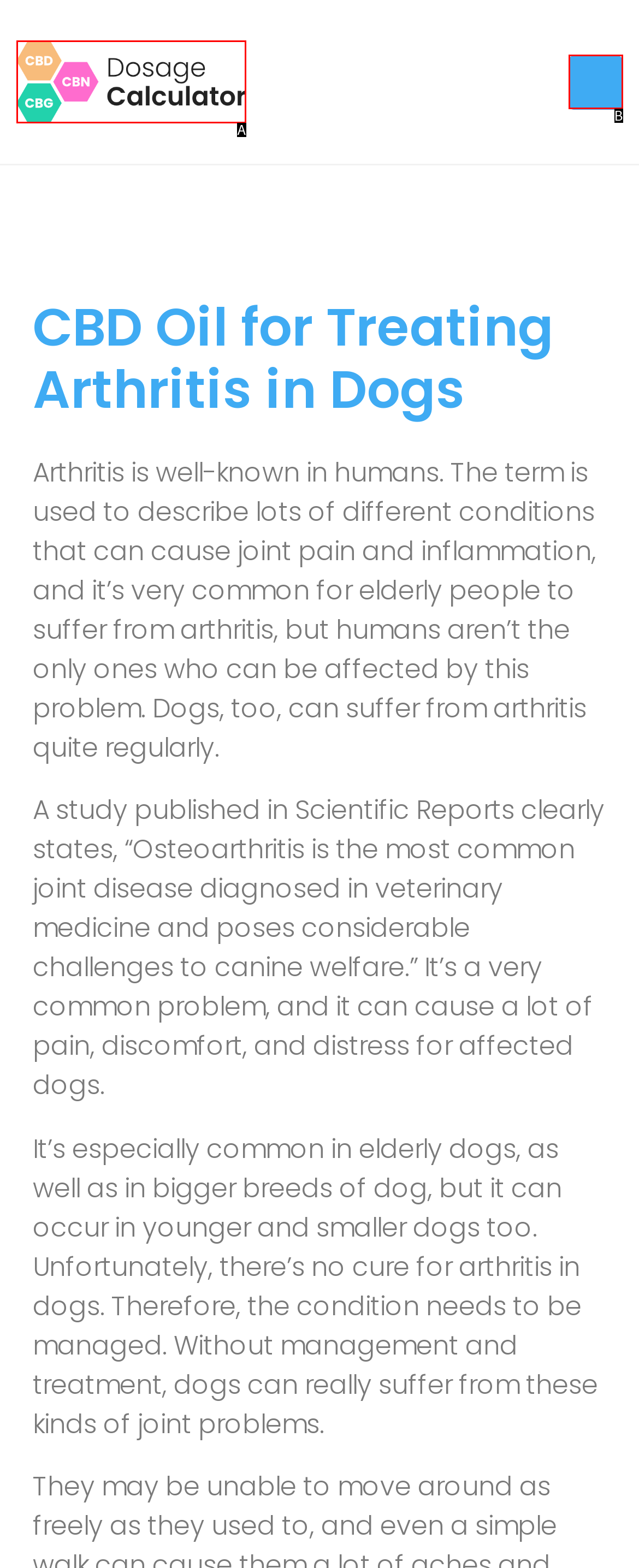Identify which option matches the following description: alt="Cannabinoid Dosage Calculator Logo"
Answer by giving the letter of the correct option directly.

A